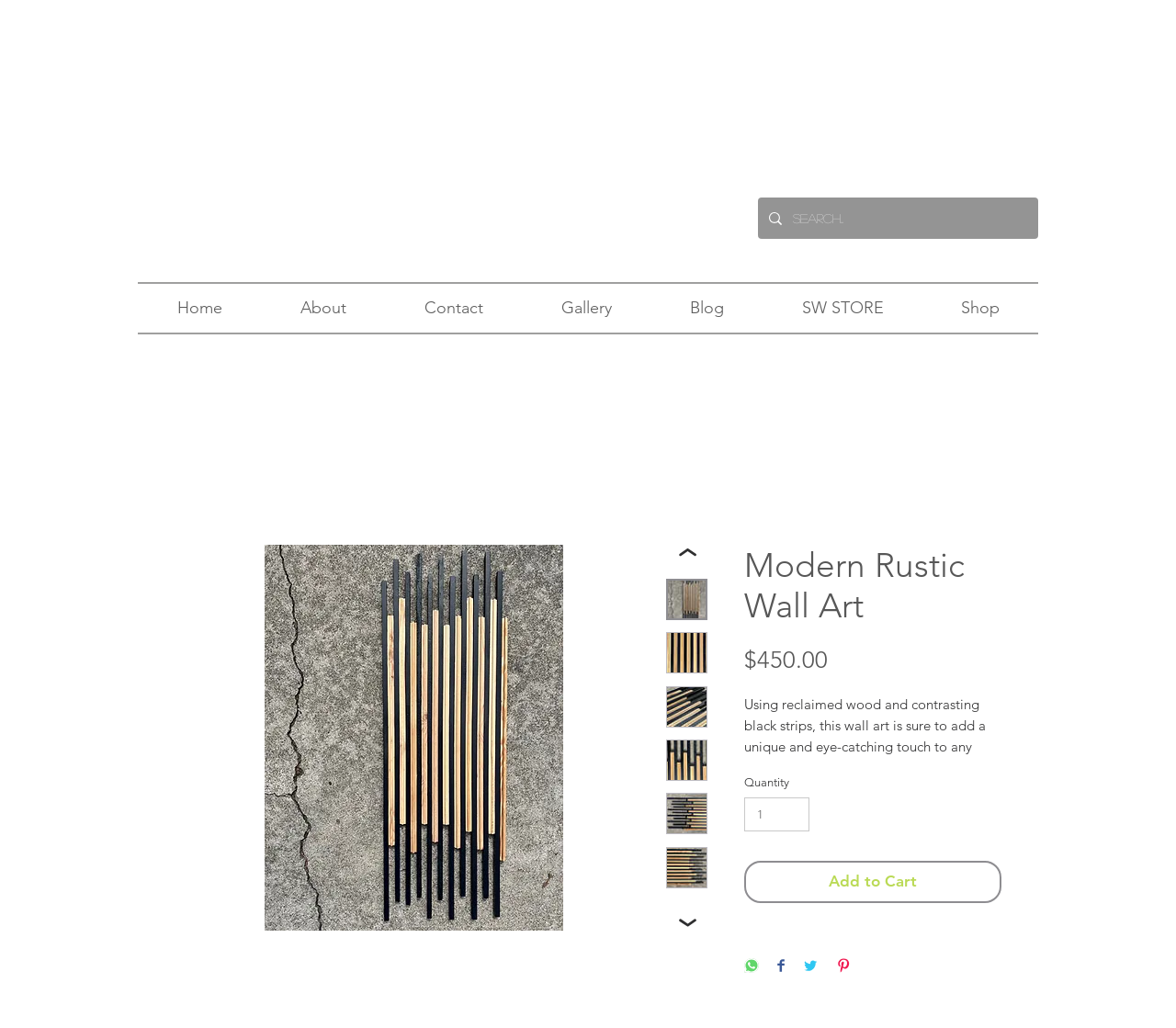What type of wood is used in the Modern Rustic Wall Art?
Provide a comprehensive and detailed answer to the question.

I found the type of wood used in the Modern Rustic Wall Art by reading the product description, which mentions that the wall art is made of 'reclaimed wood and contrasting black strips'.